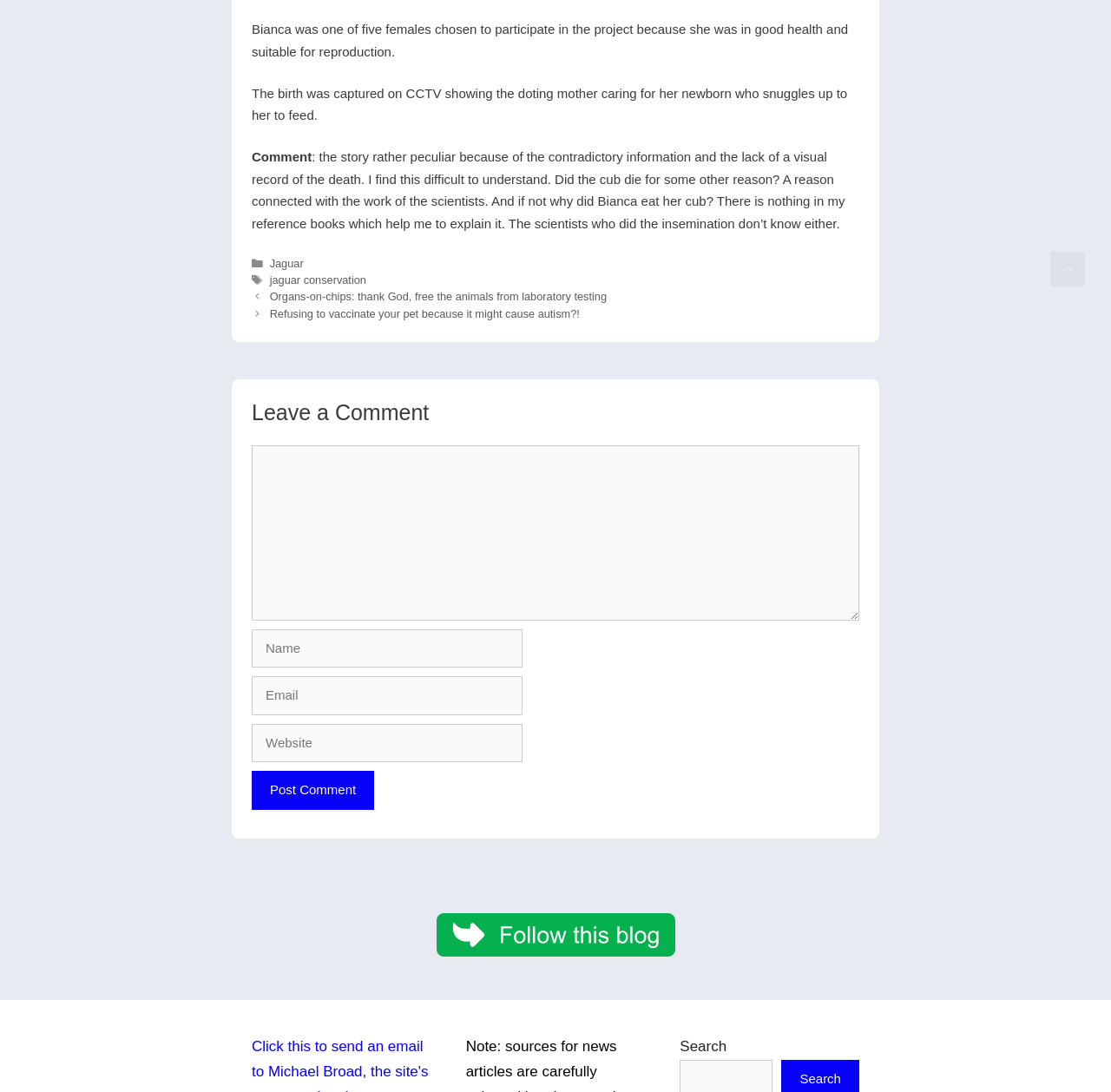Pinpoint the bounding box coordinates of the clickable element to carry out the following instruction: "Search."

[0.612, 0.951, 0.654, 0.966]